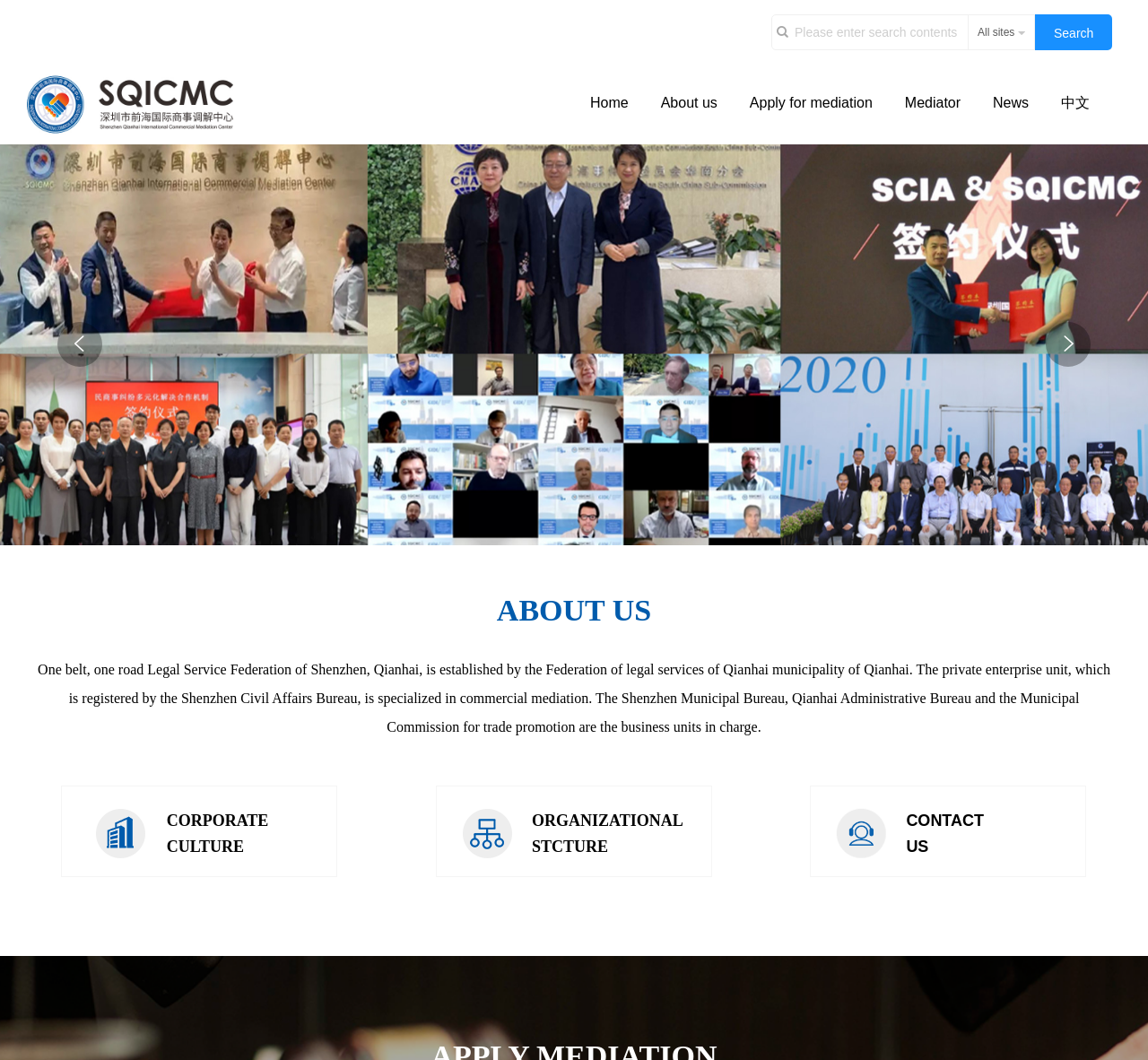Please determine the bounding box coordinates of the element's region to click in order to carry out the following instruction: "Learn about the organization". The coordinates should be four float numbers between 0 and 1, i.e., [left, top, right, bottom].

[0.433, 0.56, 0.567, 0.591]